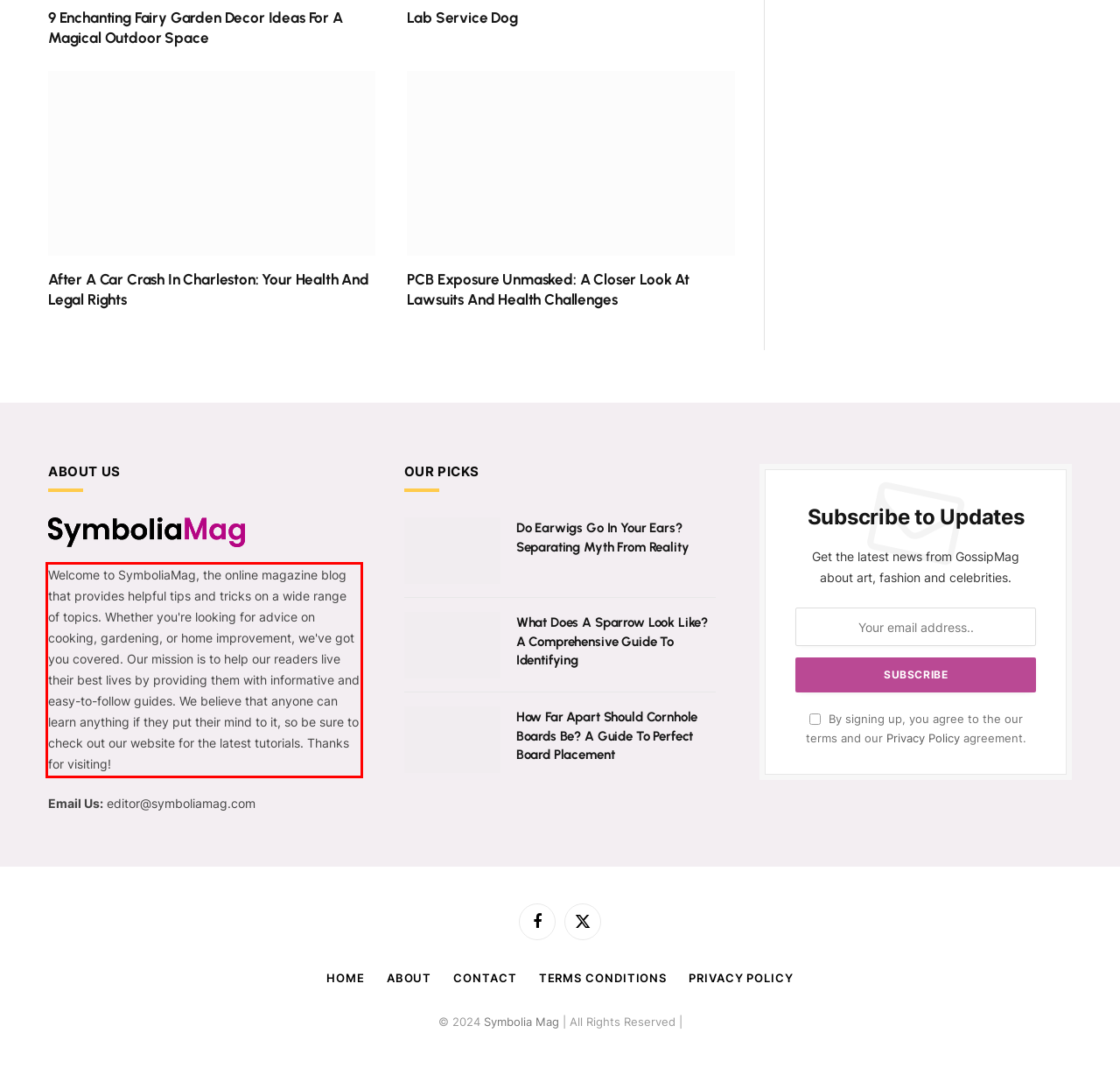In the given screenshot, locate the red bounding box and extract the text content from within it.

Welcome to SymboliaMag, the online magazine blog that provides helpful tips and tricks on a wide range of topics. Whether you're looking for advice on cooking, gardening, or home improvement, we've got you covered. Our mission is to help our readers live their best lives by providing them with informative and easy-to-follow guides. We believe that anyone can learn anything if they put their mind to it, so be sure to check out our website for the latest tutorials. Thanks for visiting!